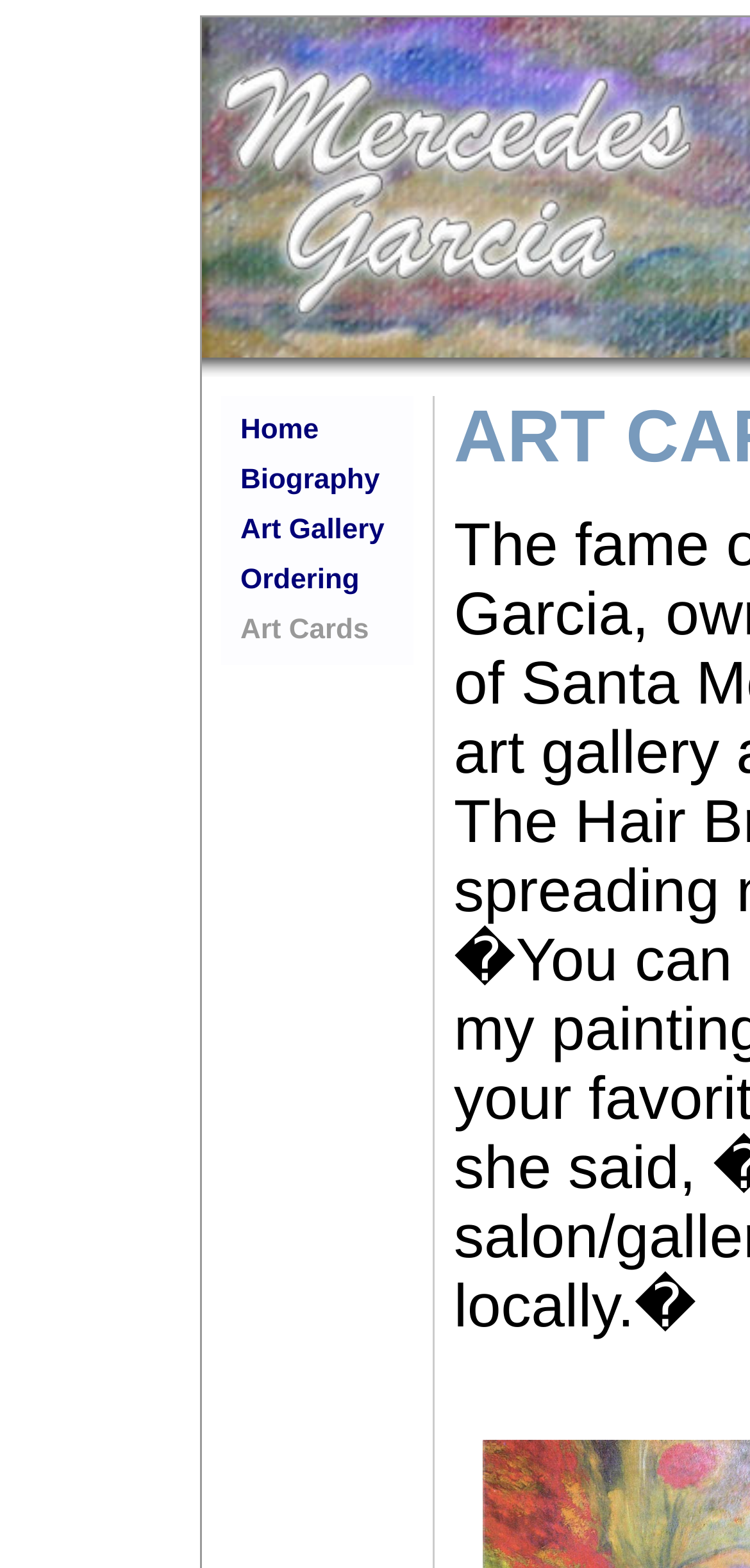Find and provide the bounding box coordinates for the UI element described here: "Art Gallery". The coordinates should be given as four float numbers between 0 and 1: [left, top, right, bottom].

[0.321, 0.329, 0.513, 0.348]